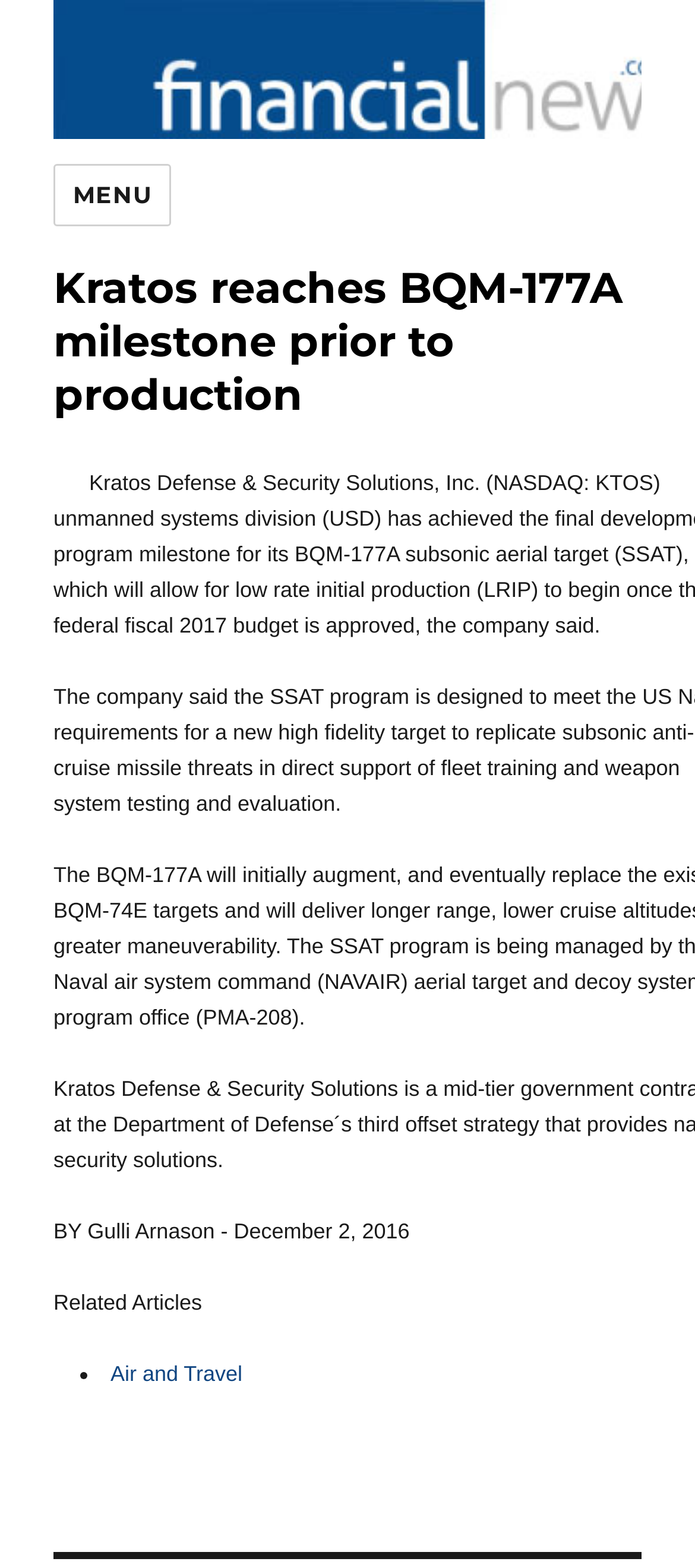Use a single word or phrase to answer the question: When was the article published?

December 2, 2016